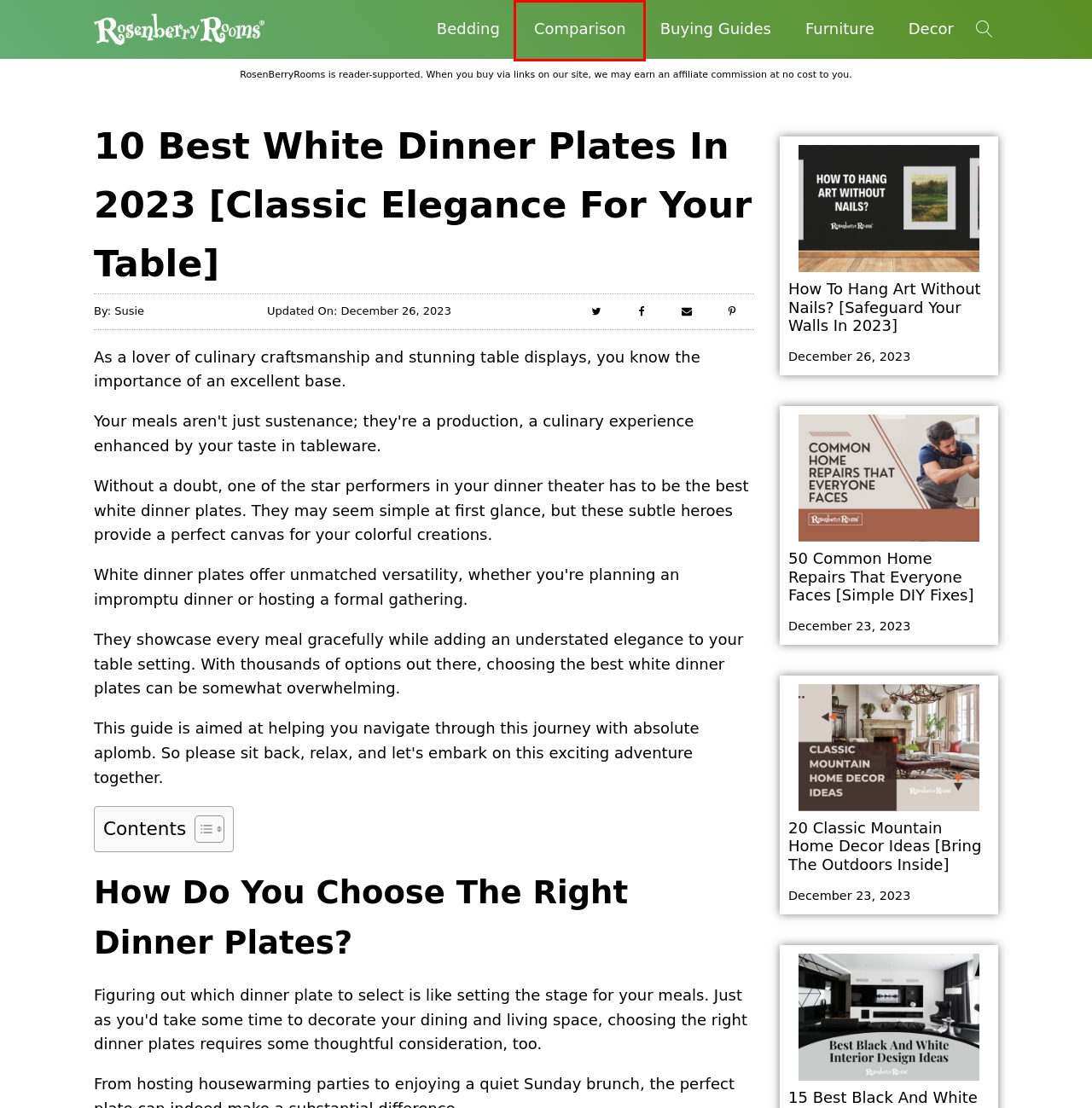Observe the provided screenshot of a webpage with a red bounding box around a specific UI element. Choose the webpage description that best fits the new webpage after you click on the highlighted element. These are your options:
A. Decor - Rosenberry Rooms
B. Buying Guides - Rosenberry Rooms
C. Furniture - Rosenberry Rooms
D. Rosenberry Rooms - Furnishing Imaginations
E. How To Hang Art Without Nails? [Safeguard Your Walls In 2023]
F. 20 Classic Mountain Home Decor Ideas [Bring The Outdoors Inside]
G. Comparison - Rosenberry Rooms
H. 50 Common Home Repairs That Everyone Faces [Simple DIY Fixes]

G